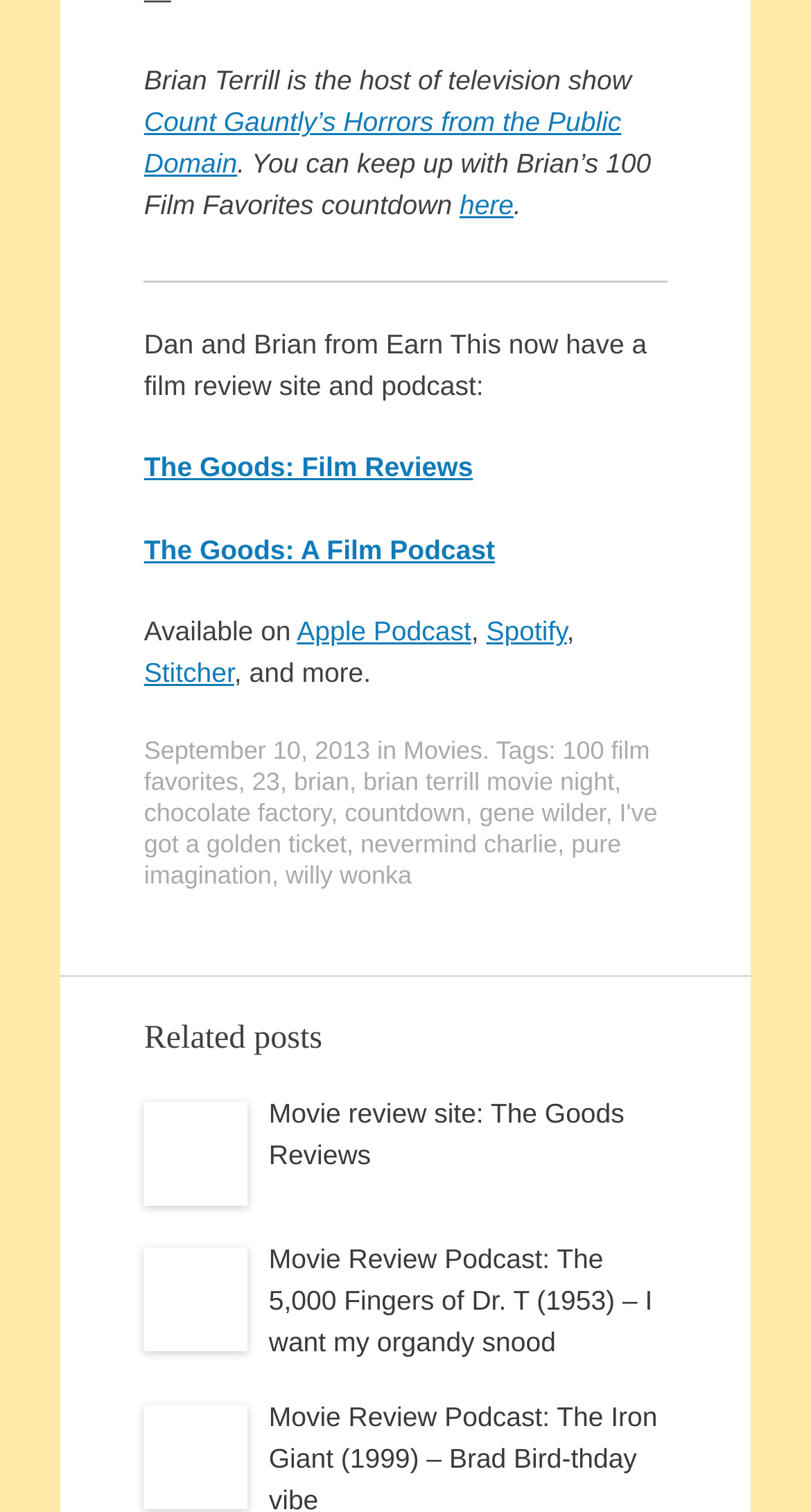Identify the bounding box coordinates for the UI element described as: "gene wilder".

[0.591, 0.528, 0.747, 0.547]